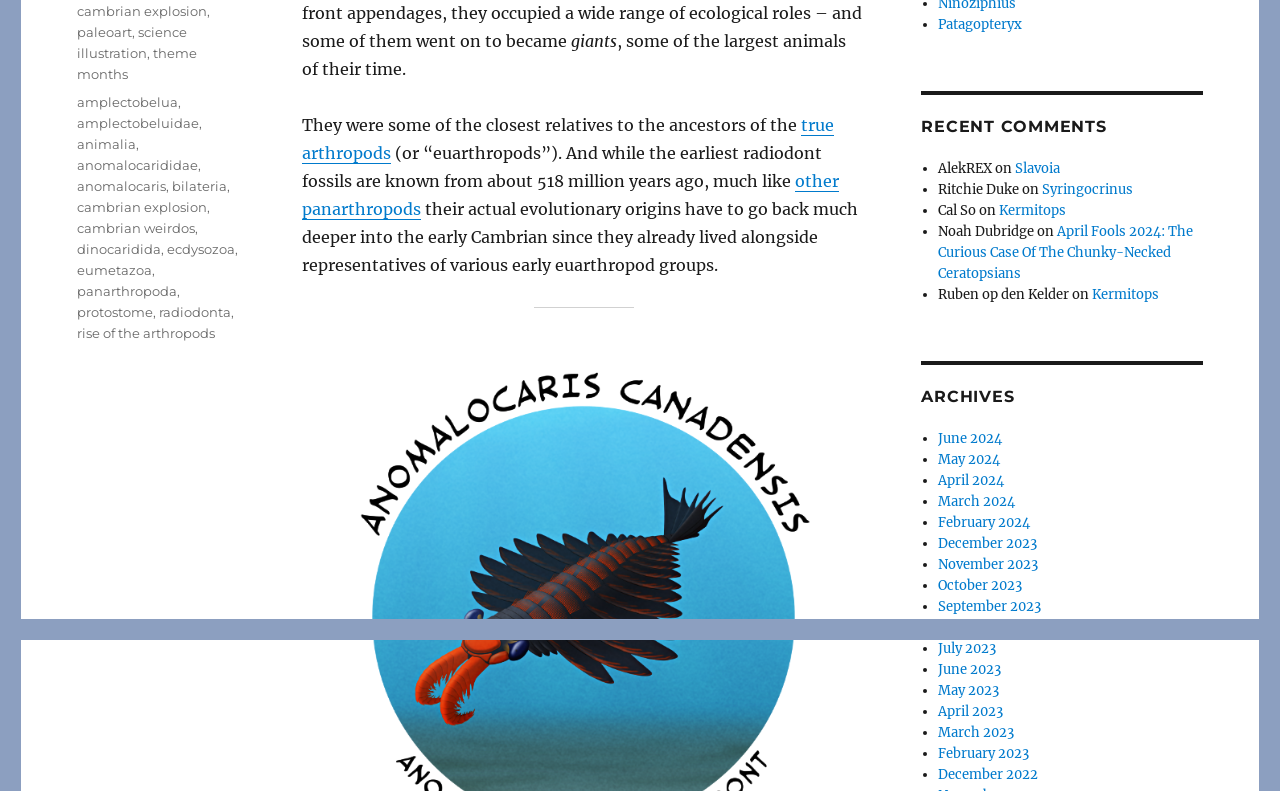Based on the element description Kermitops, identify the bounding box coordinates for the UI element. The coordinates should be in the format (top-left x, top-left y, bottom-right x, bottom-right y) and within the 0 to 1 range.

[0.78, 0.255, 0.833, 0.276]